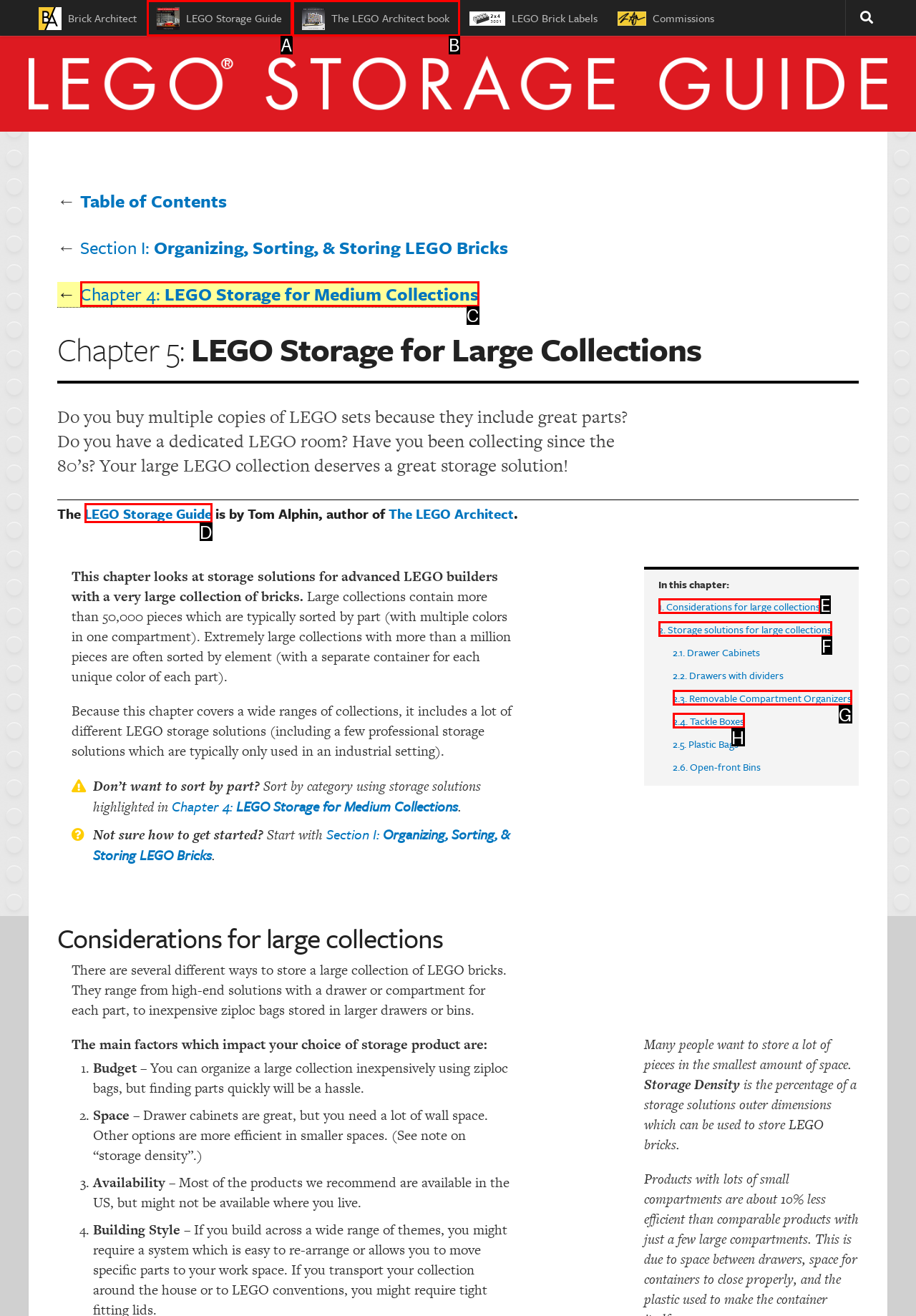Determine the letter of the element to click to accomplish this task: Click on the 'Chapter 4: LEGO Storage for Medium Collections' link. Respond with the letter.

C